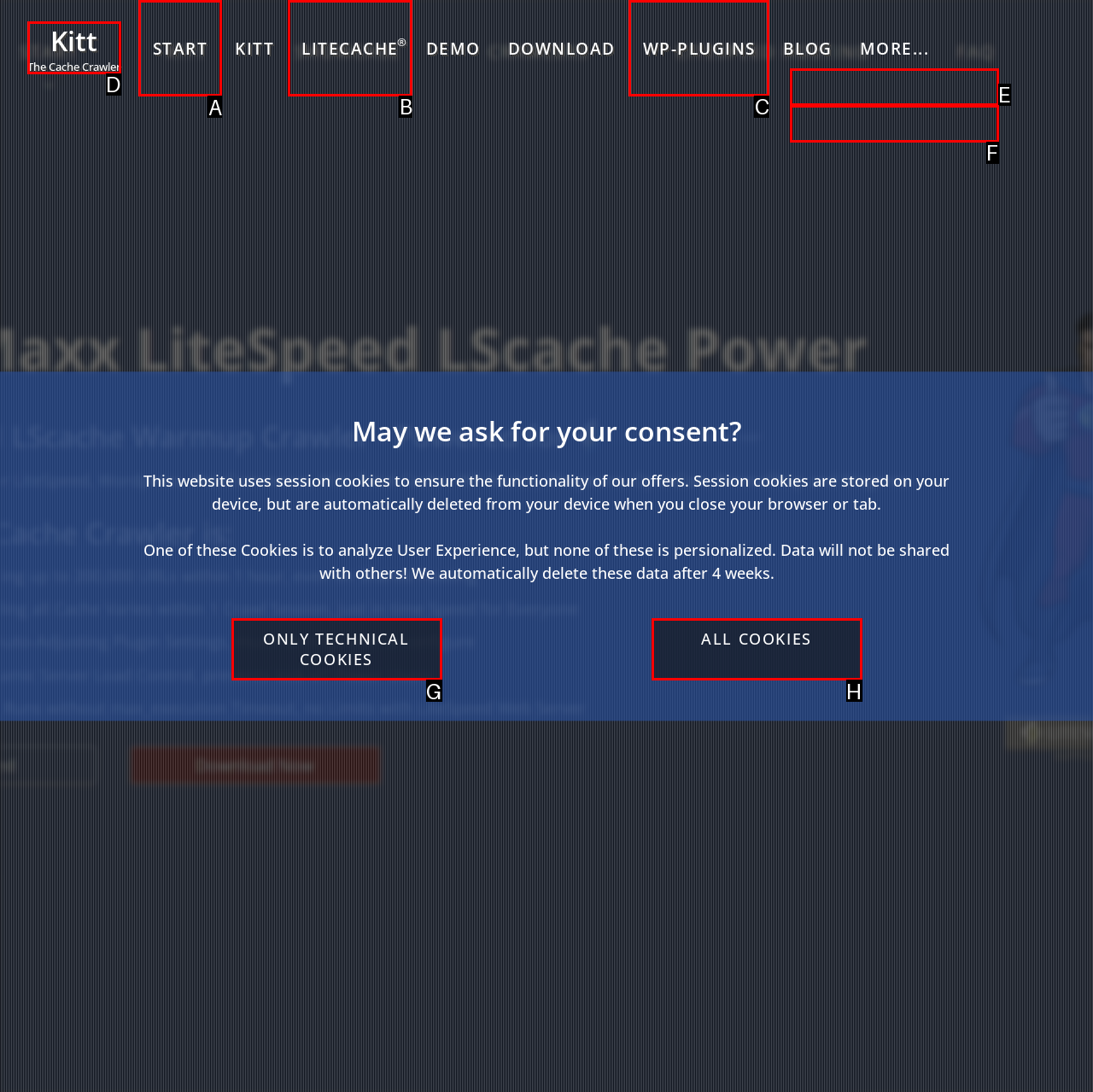Tell me which option I should click to complete the following task: Click the START button
Answer with the option's letter from the given choices directly.

A